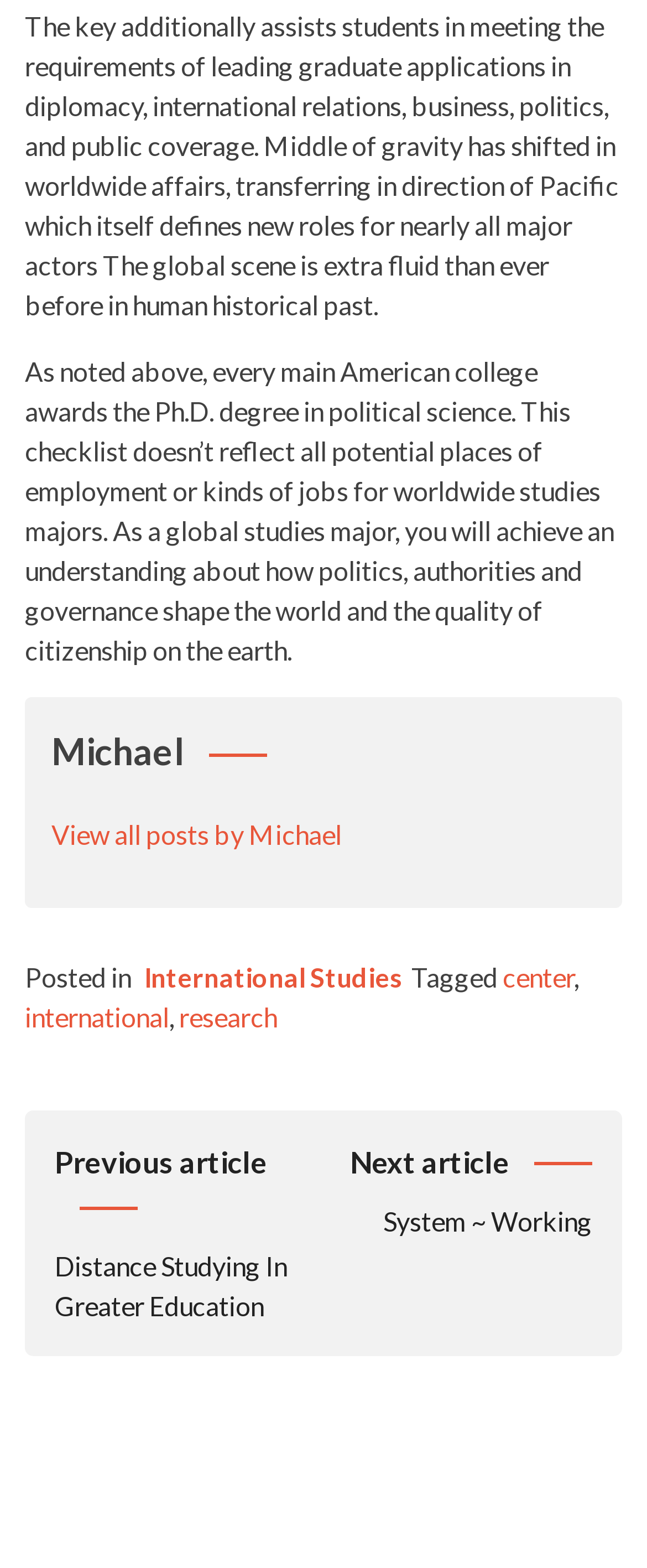Provide your answer in a single word or phrase: 
Who is the author of the article?

Michael